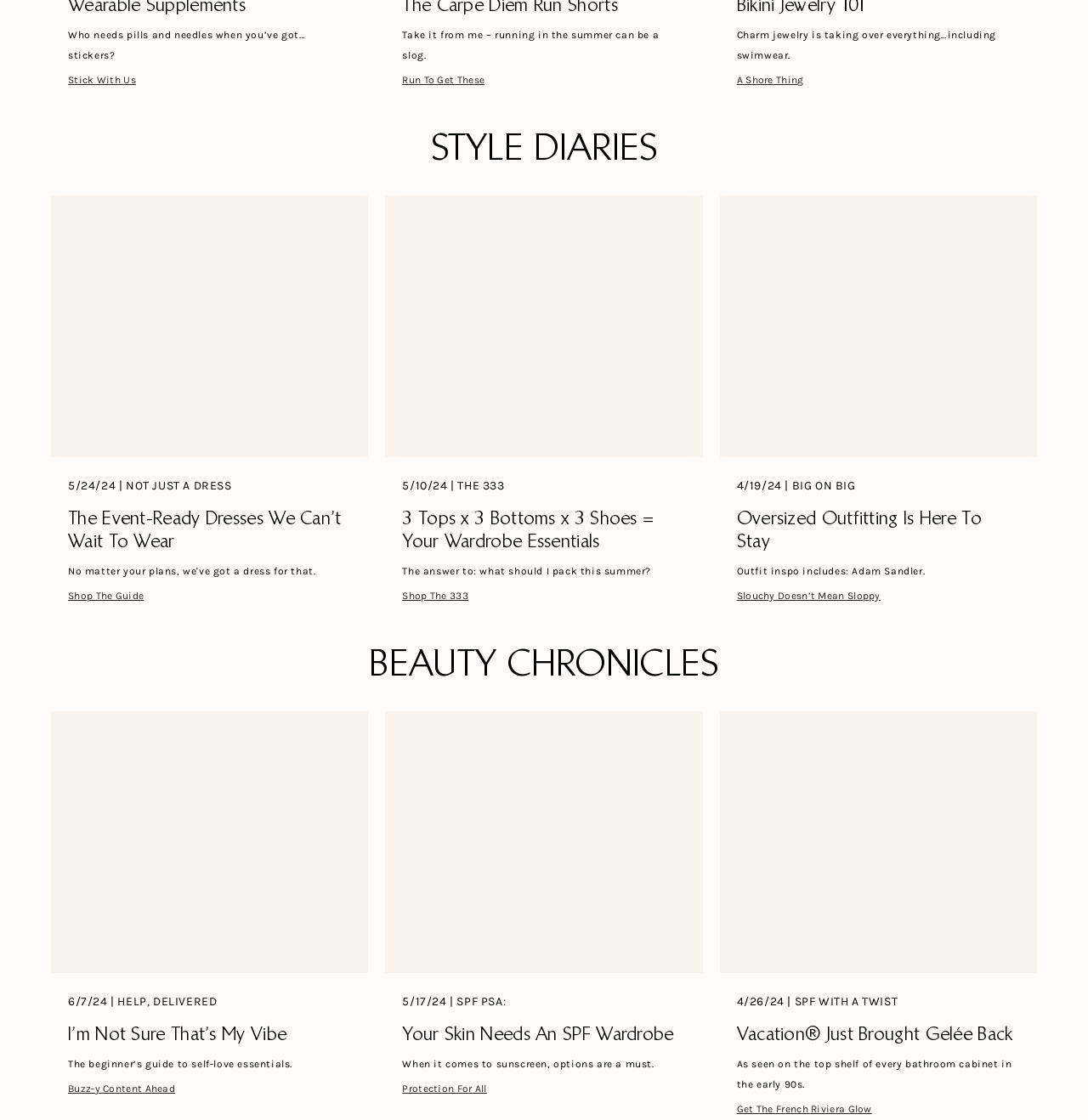Look at the image and give a detailed response to the following question: What is the theme of the section 'BEAUTY CHRONICLES'?

The section 'BEAUTY CHRONICLES' contains links and headings related to beauty, such as 'I’m Not Sure That’s My Vibe', 'HELP, DELIVERED', and 'SPF PSA:', which suggests that the theme of this section is beauty.